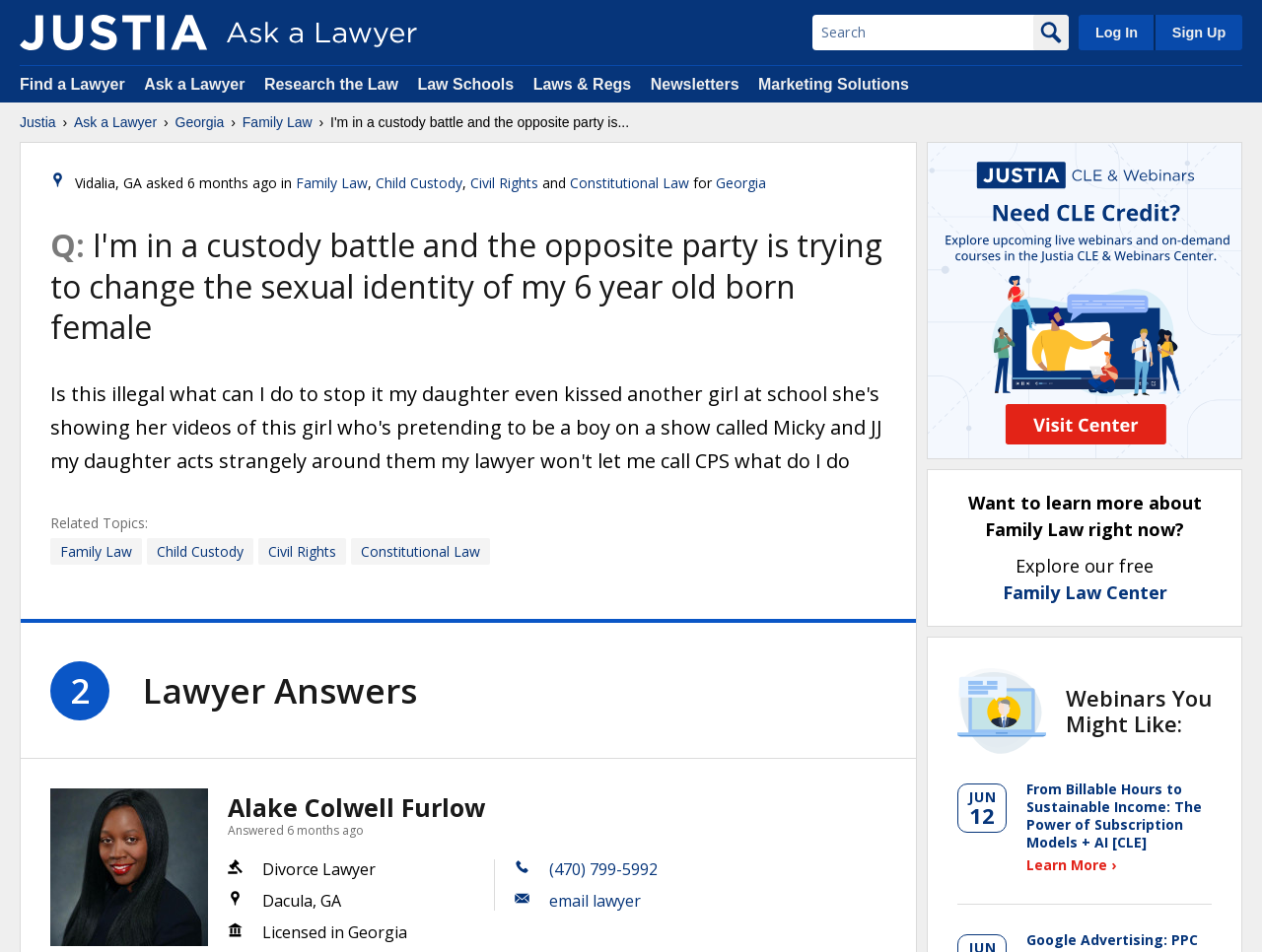What is the purpose of the 'Search' textbox?
Please give a well-detailed answer to the question.

The purpose of the 'Search' textbox is to allow users to search the website for specific keywords or topics. This can be determined by looking at the textbox's label and its location on the webpage.